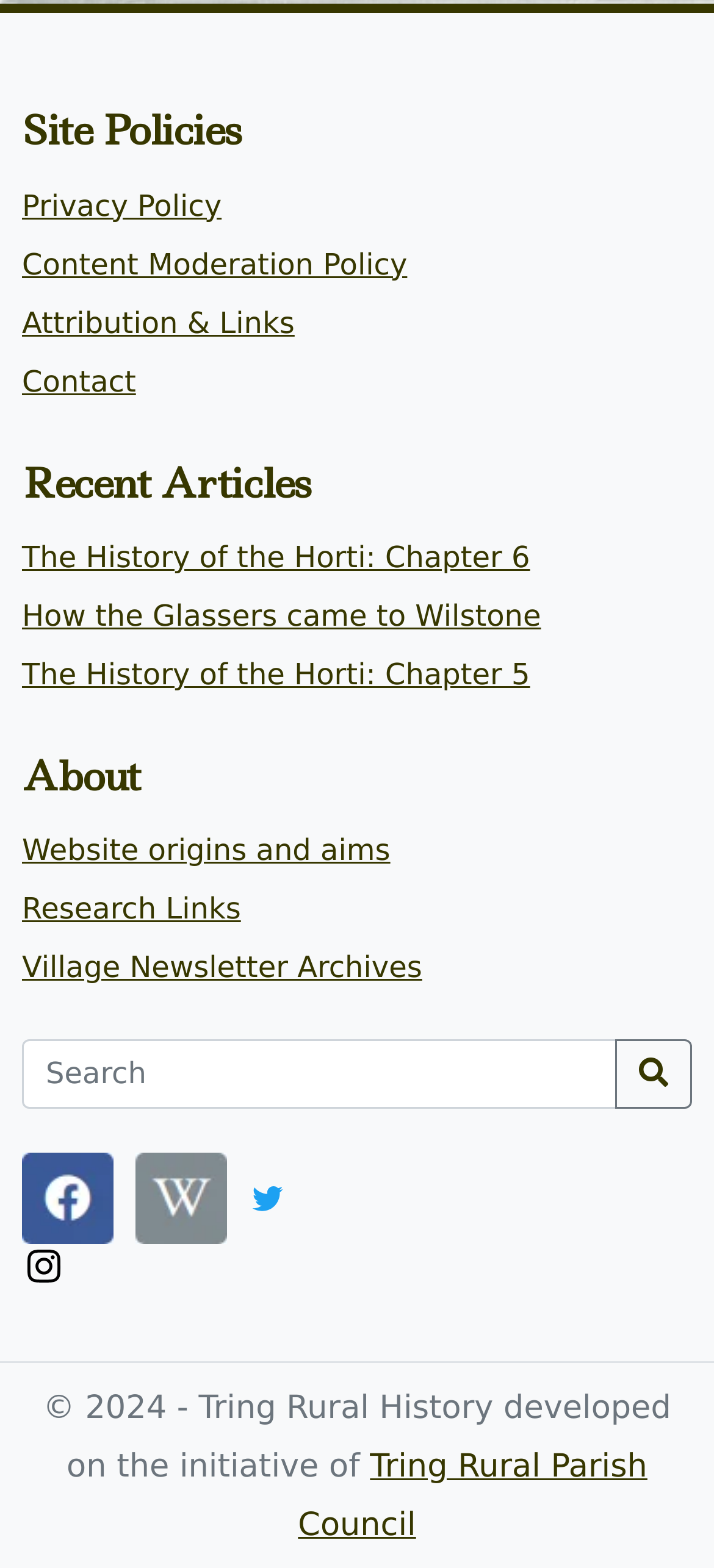Determine the bounding box of the UI component based on this description: "Tring Rural Parish Council". The bounding box coordinates should be four float values between 0 and 1, i.e., [left, top, right, bottom].

[0.417, 0.925, 0.907, 0.985]